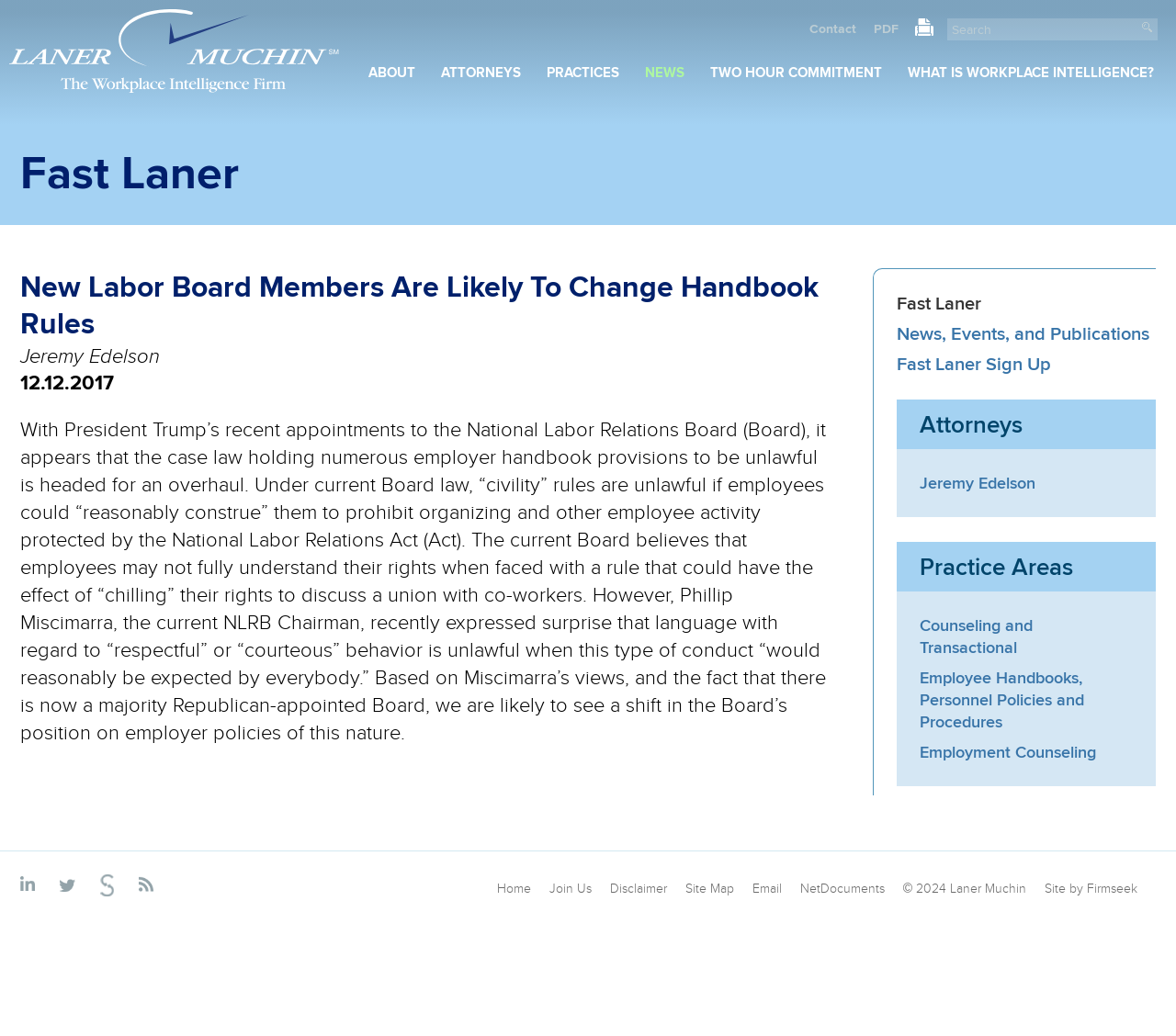Deliver a detailed narrative of the webpage's visual and textual elements.

This webpage is about Laner Muchin, an employment law firm. At the top left, there is a link to the firm's name, accompanied by an image with the same name. On the top right, there are several links, including "PDF" and a search bar with a button. 

Below the top section, there is a main content area that takes up most of the page. It starts with a heading about new labor board members and their potential impact on handbook rules. This is followed by a block of text that discusses the current state of labor laws and how they may change. 

To the right of this text, there are three links: "Fast Laner", "News, Events, and Publications", and "Fast Laner Sign Up". Below these links, there are headings for "Attorneys" and "Practice Areas", each followed by a list of links to specific attorneys and practice areas, respectively.

Above the main content area, there is a navigation menu with links to "ABOUT", "ATTORNEYS", "PRACTICES", "NEWS", "TWO HOUR COMMITMENT", "WHAT IS WORKPLACE INTELLIGENCE?", and "Contact". 

At the bottom of the page, there are links to the firm's social media profiles, including LinkedIn, Twitter, JD Supra, and RSS. There are also links to "Home", "Join Us", "Disclaimer", "Site Map", "Email", "NetDocuments", and "Site by Firmseek". The page ends with a copyright notice for Laner Muchin.